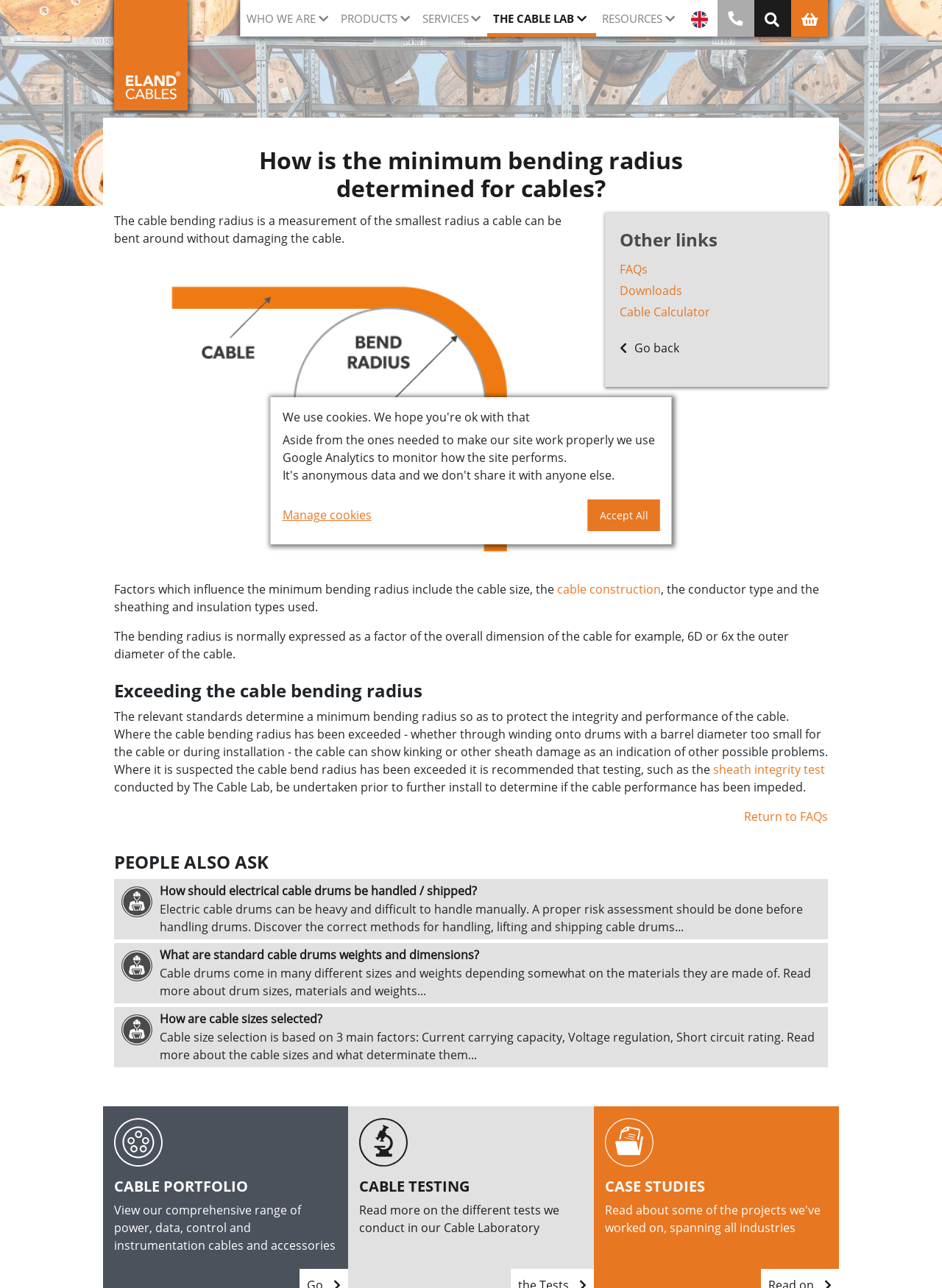Determine the bounding box coordinates of the section to be clicked to follow the instruction: "Search for something". The coordinates should be given as four float numbers between 0 and 1, formatted as [left, top, right, bottom].

None